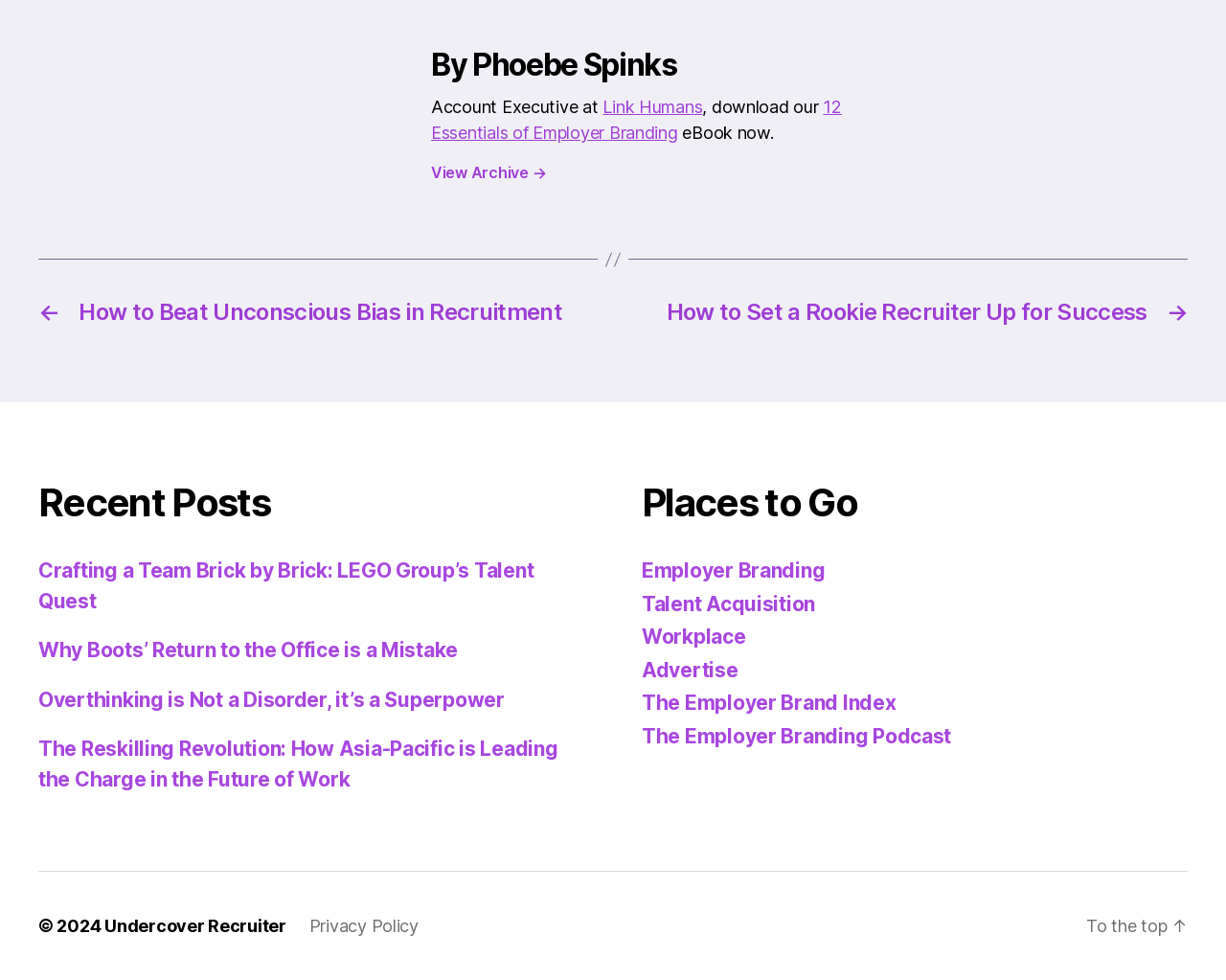Based on the provided description, "Privacy Policy", find the bounding box of the corresponding UI element in the screenshot.

None